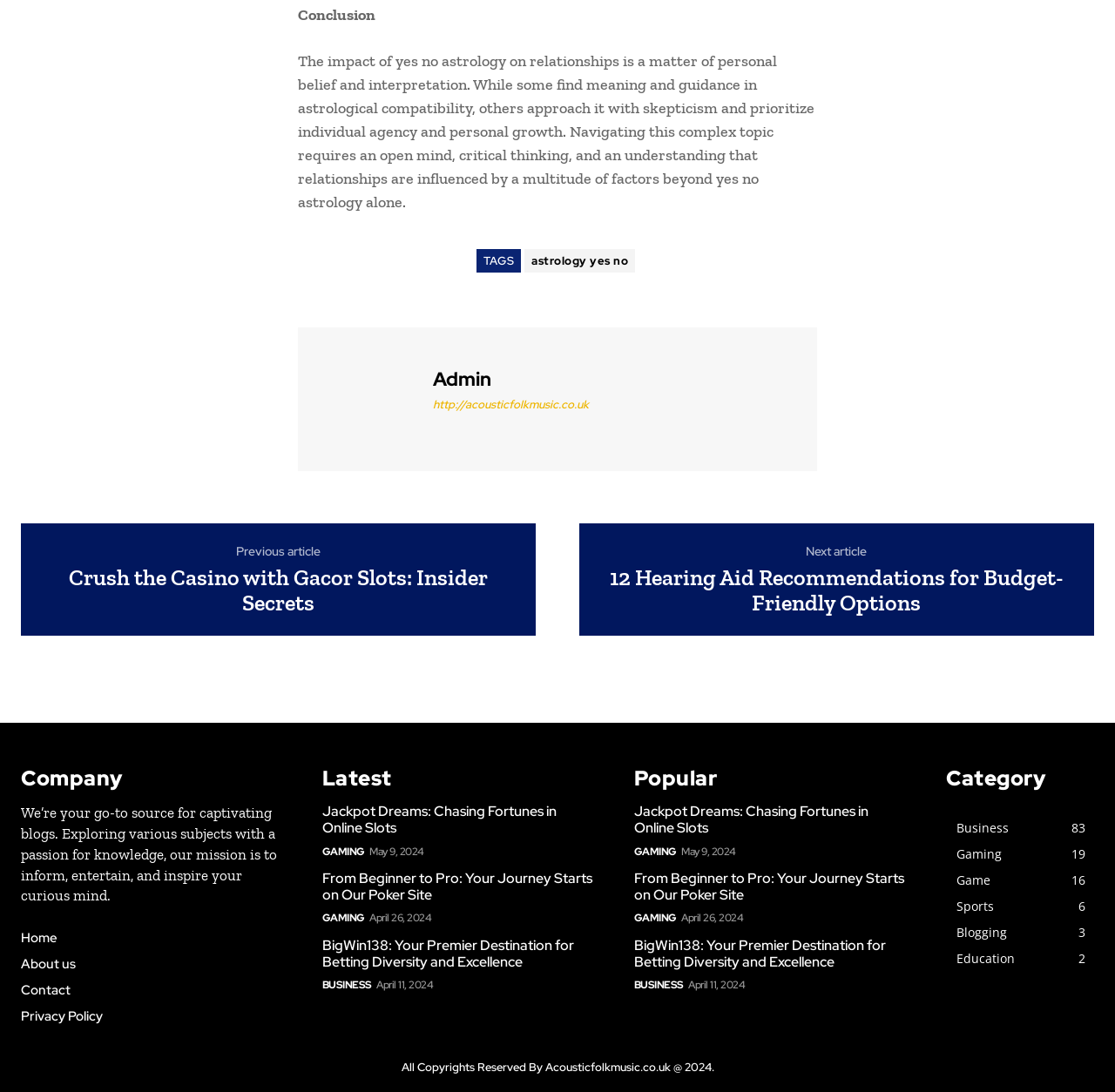Use a single word or phrase to answer the question:
How many categories are listed on the webpage?

6